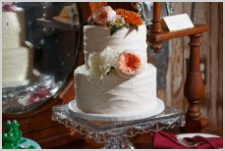Explain the image with as much detail as possible.

The image features a beautifully crafted two-tiered cake, elegantly displayed on a glass cake stand. The cake is adorned with delicate white frosting, which is smoothly piped to create a refined texture. Fresh flowers, including soft pink roses and other colorful blossoms, accent the cake, adding a touch of natural beauty and vibrancy. In the background, a vintage wooden piece complements the overall aesthetic, reflecting a charming rustic ambiance. The entire presentation is inviting and suggests an intimate celebration, making it an ideal centerpiece for weddings or special events. This image is taken by Hayes & Fisk Photography, encapsulating the artistry and care that goes into cake design.